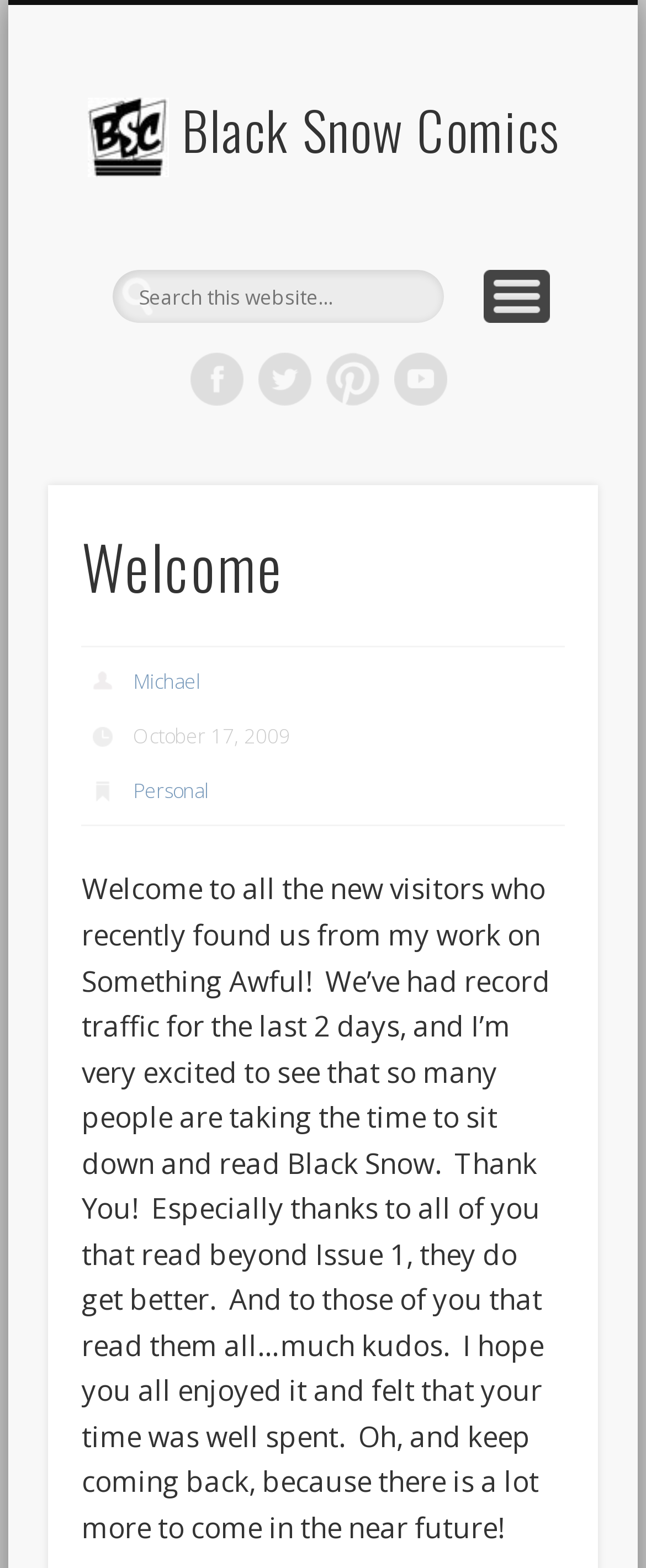Locate the bounding box coordinates of the clickable element to fulfill the following instruction: "search this website". Provide the coordinates as four float numbers between 0 and 1 in the format [left, top, right, bottom].

[0.174, 0.172, 0.687, 0.206]